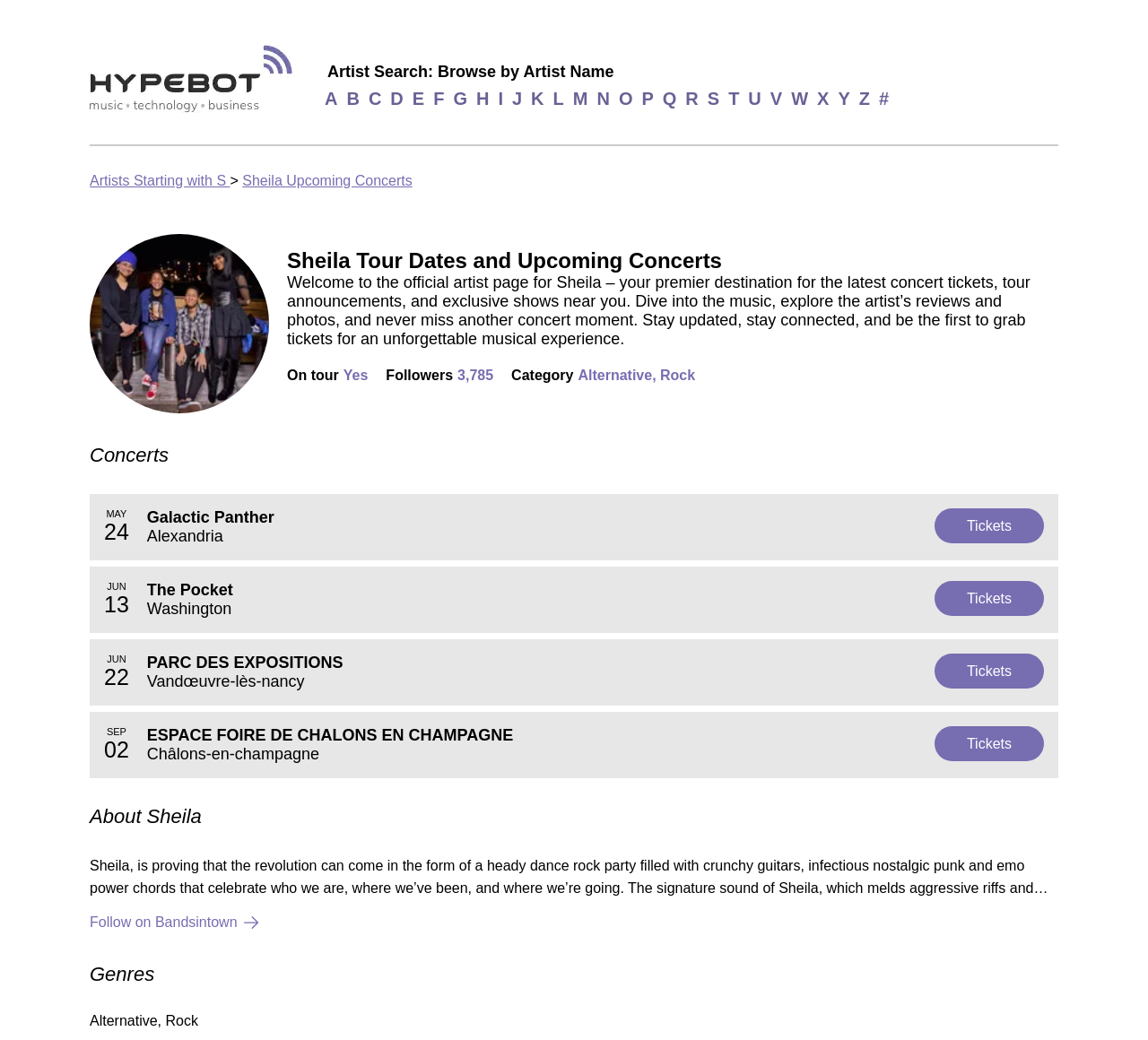Specify the bounding box coordinates of the area to click in order to execute this command: 'Browse artists starting with S'. The coordinates should consist of four float numbers ranging from 0 to 1, and should be formatted as [left, top, right, bottom].

[0.078, 0.166, 0.2, 0.181]